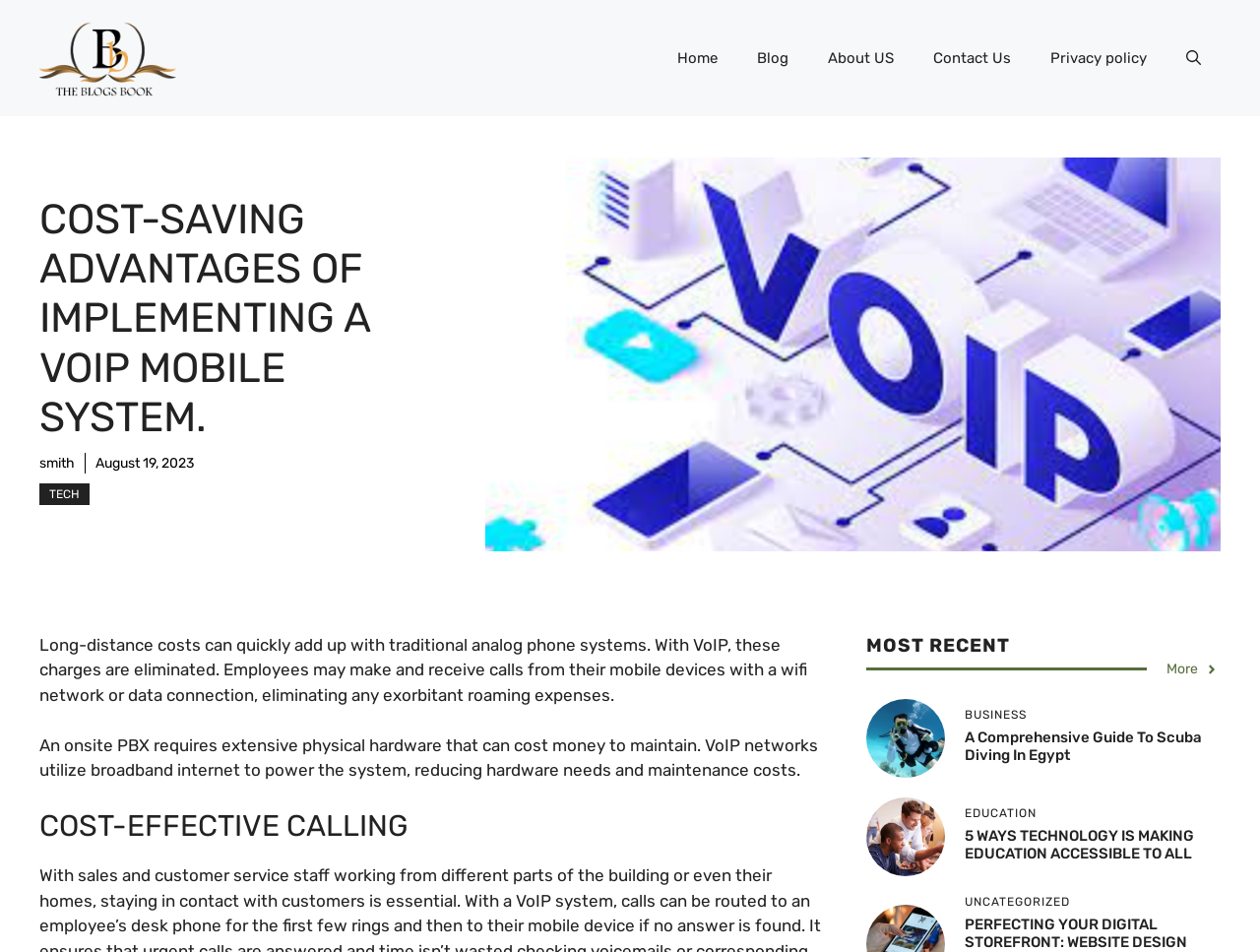What is the category of the article '5 WAYS TECHNOLOGY IS MAKING EDUCATION ACCESSIBLE TO ALL'?
Look at the image and respond with a single word or a short phrase.

EDUCATION